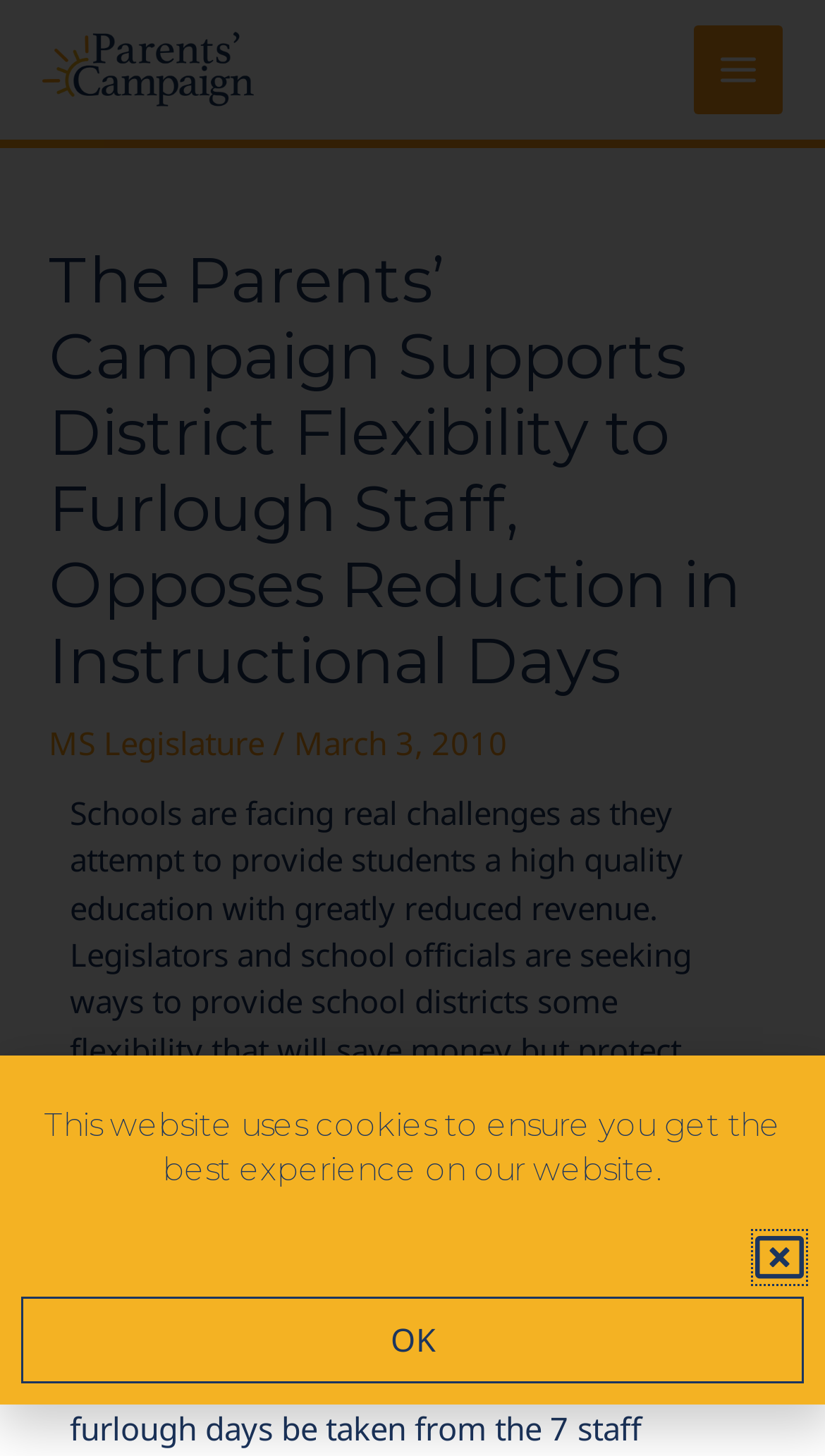Locate the bounding box coordinates of the UI element described by: "Find out more". Provide the coordinates as four float numbers between 0 and 1, formatted as [left, top, right, bottom].

None